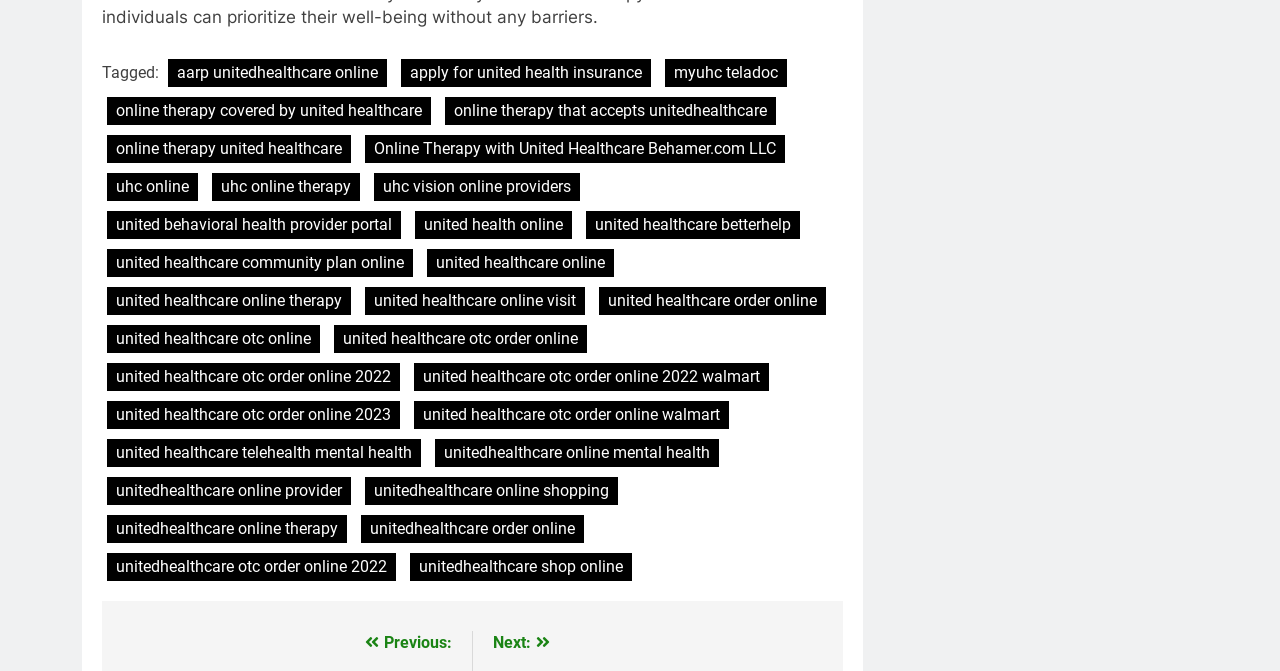How many links contain 'unitedhealthcare'?
Give a detailed explanation using the information visible in the image.

I searched for link elements that contain the text 'unitedhealthcare' and found 14 links that match this criteria.